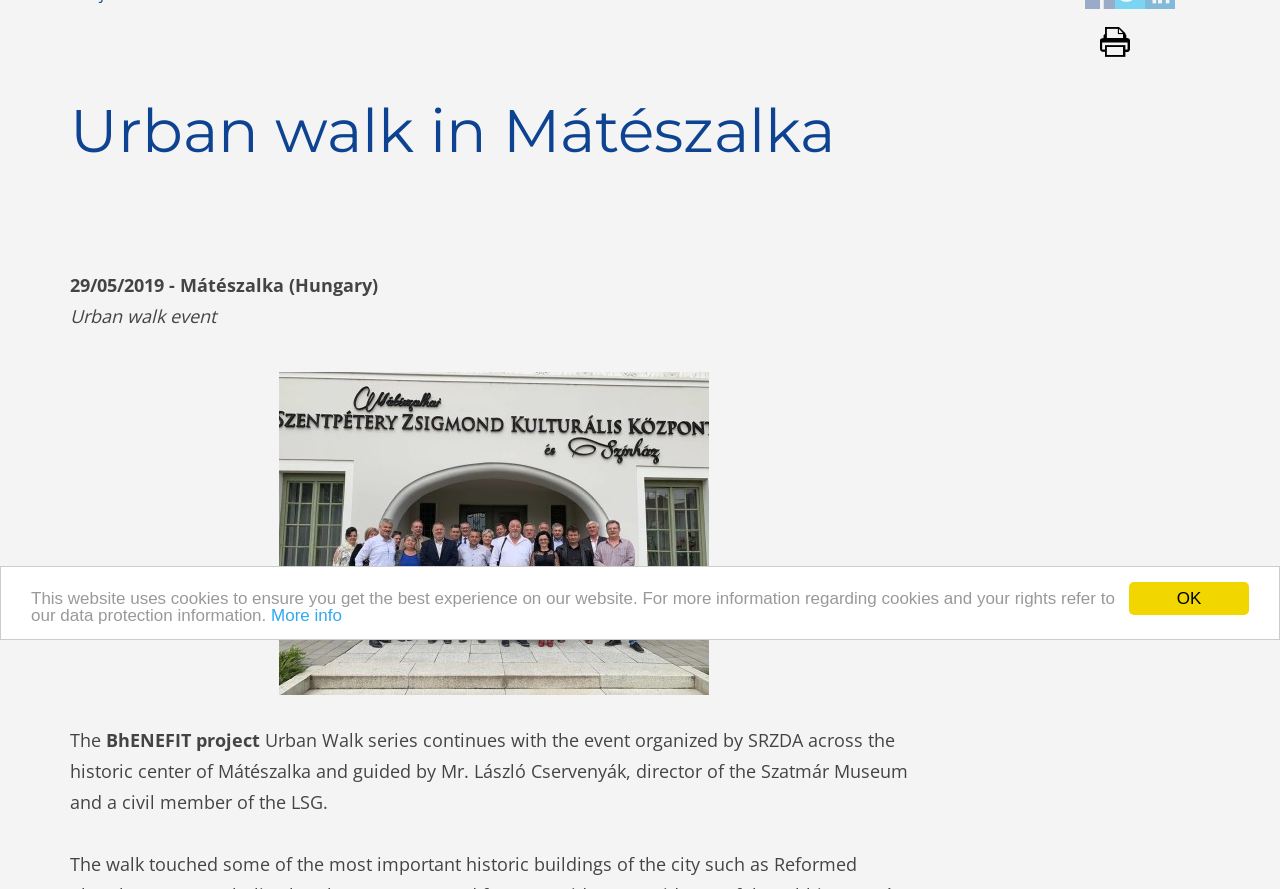Given the element description "OK", identify the bounding box of the corresponding UI element.

[0.882, 0.654, 0.976, 0.691]